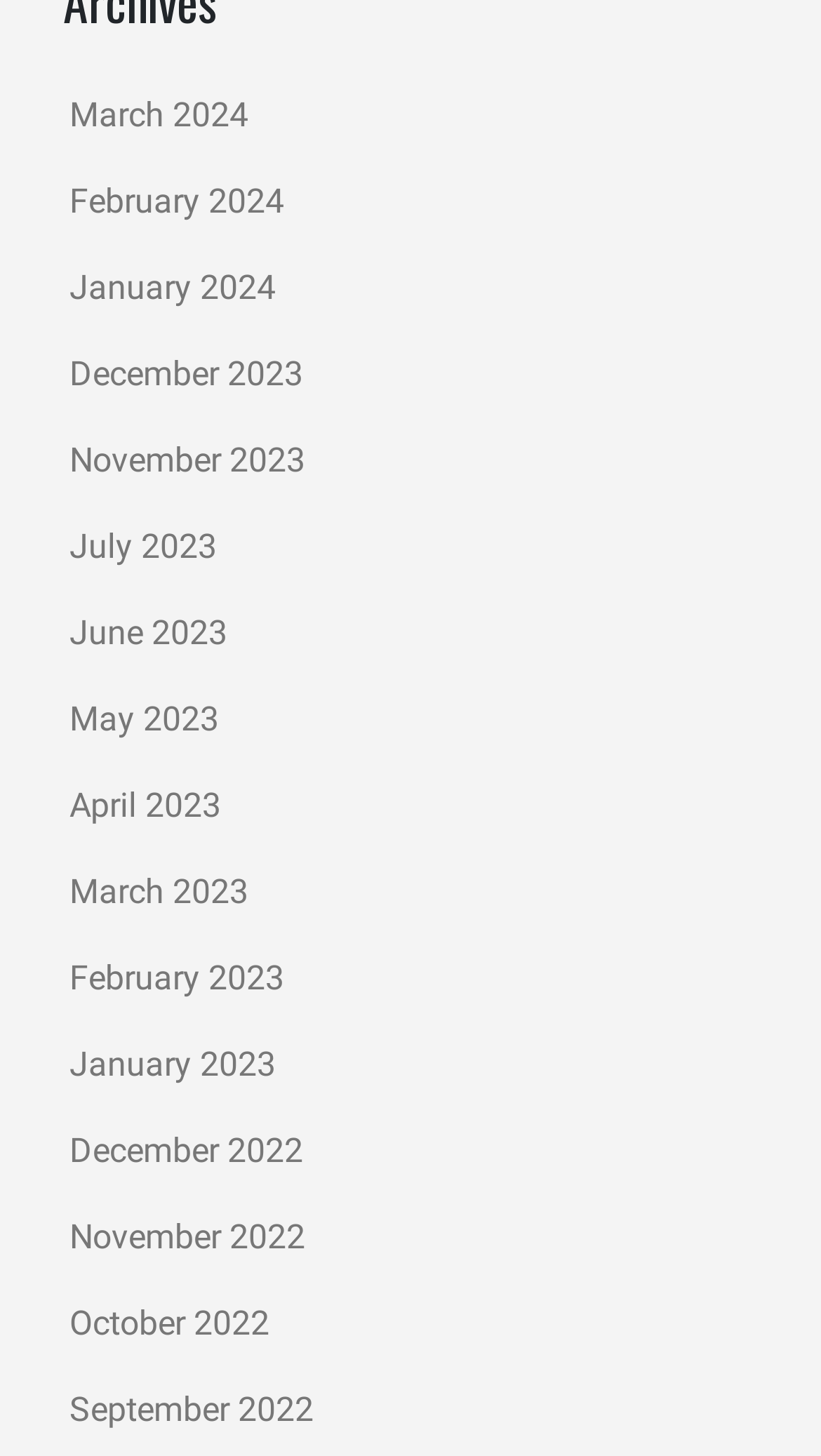Please specify the bounding box coordinates of the element that should be clicked to execute the given instruction: 'go to February 2023'. Ensure the coordinates are four float numbers between 0 and 1, expressed as [left, top, right, bottom].

[0.085, 0.657, 0.346, 0.685]